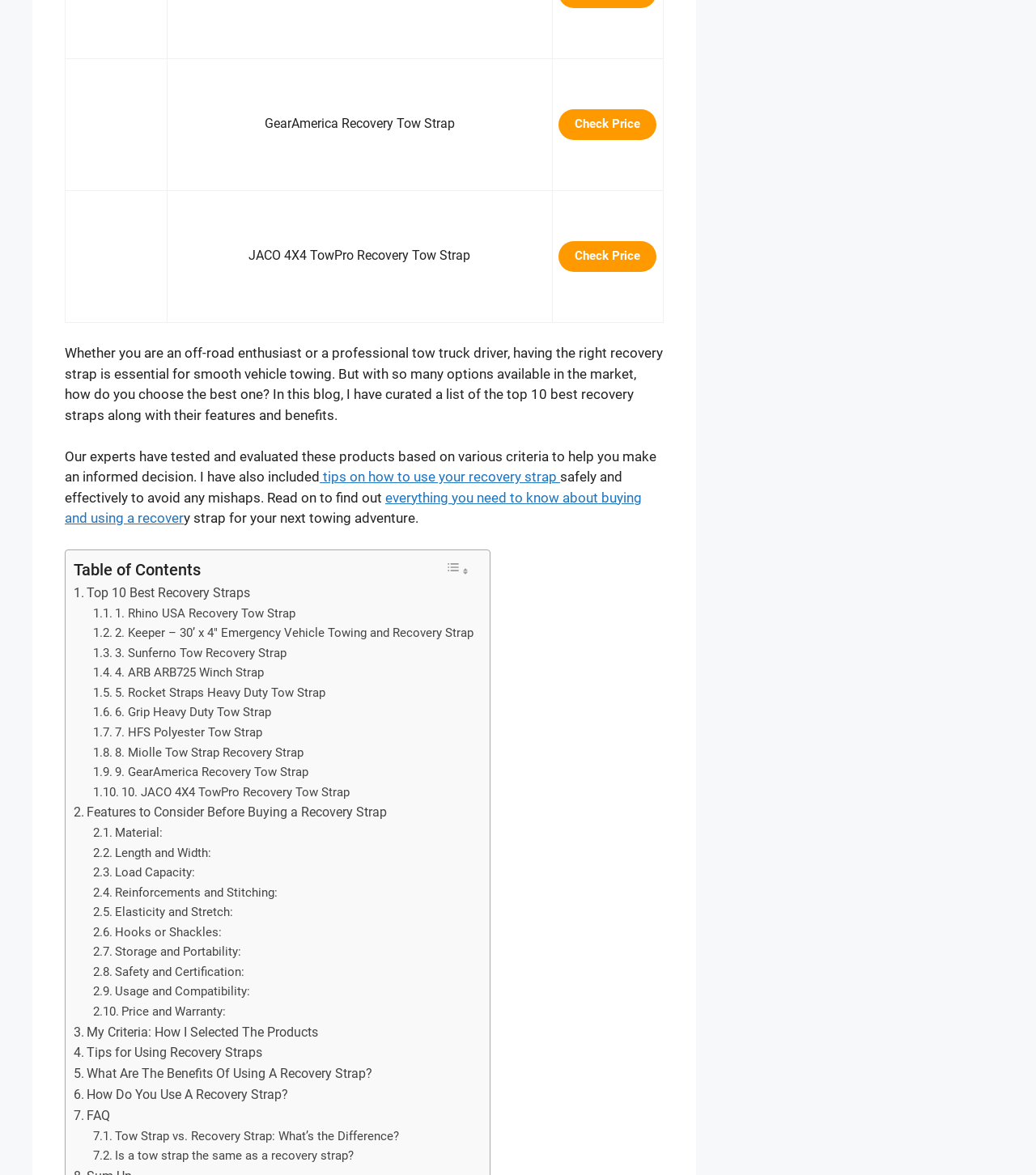Please find the bounding box coordinates for the clickable element needed to perform this instruction: "Click on the 'FUNDING' link".

None